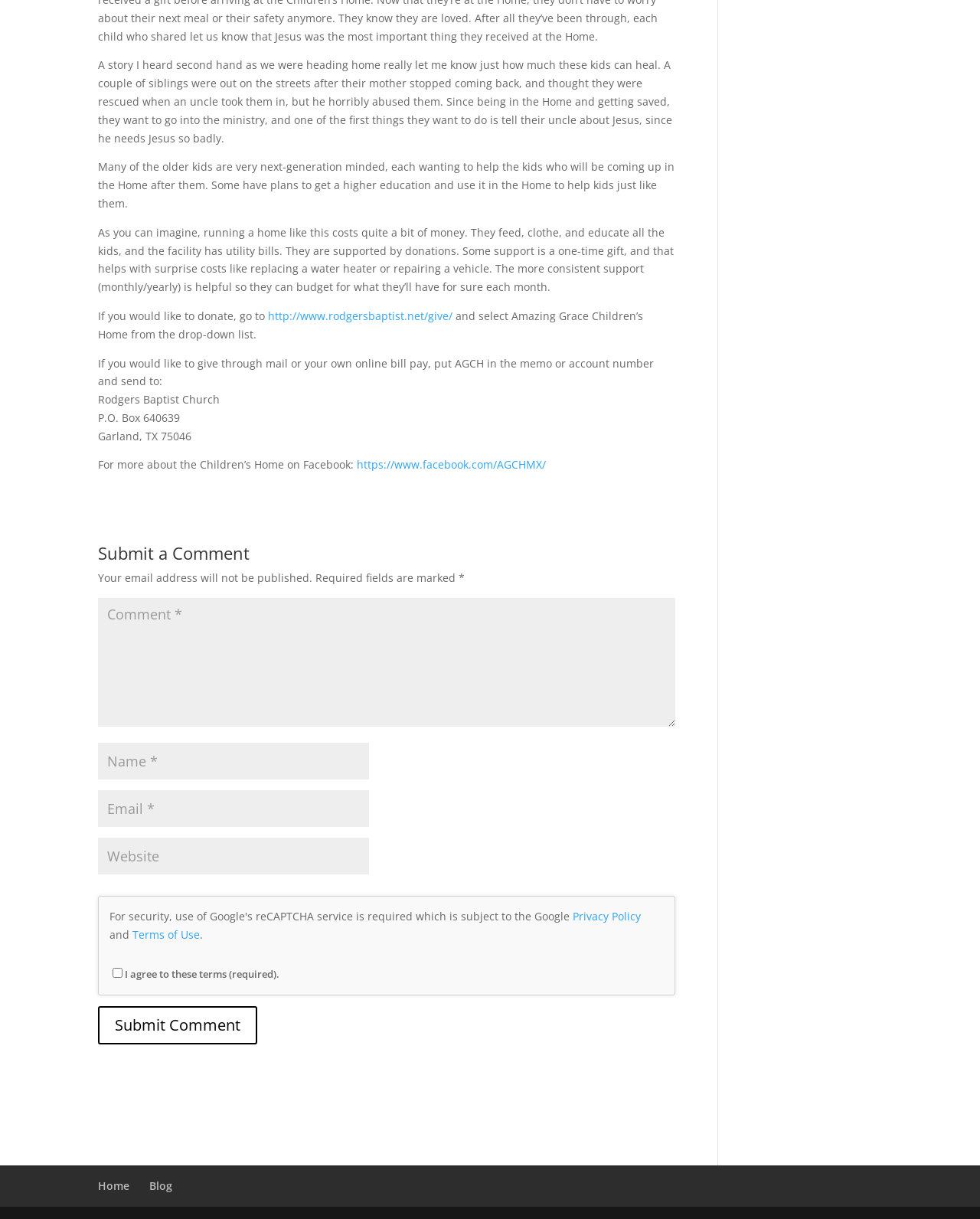Locate the bounding box coordinates of the UI element described by: "Privacy Policy". Provide the coordinates as four float numbers between 0 and 1, formatted as [left, top, right, bottom].

[0.584, 0.746, 0.654, 0.757]